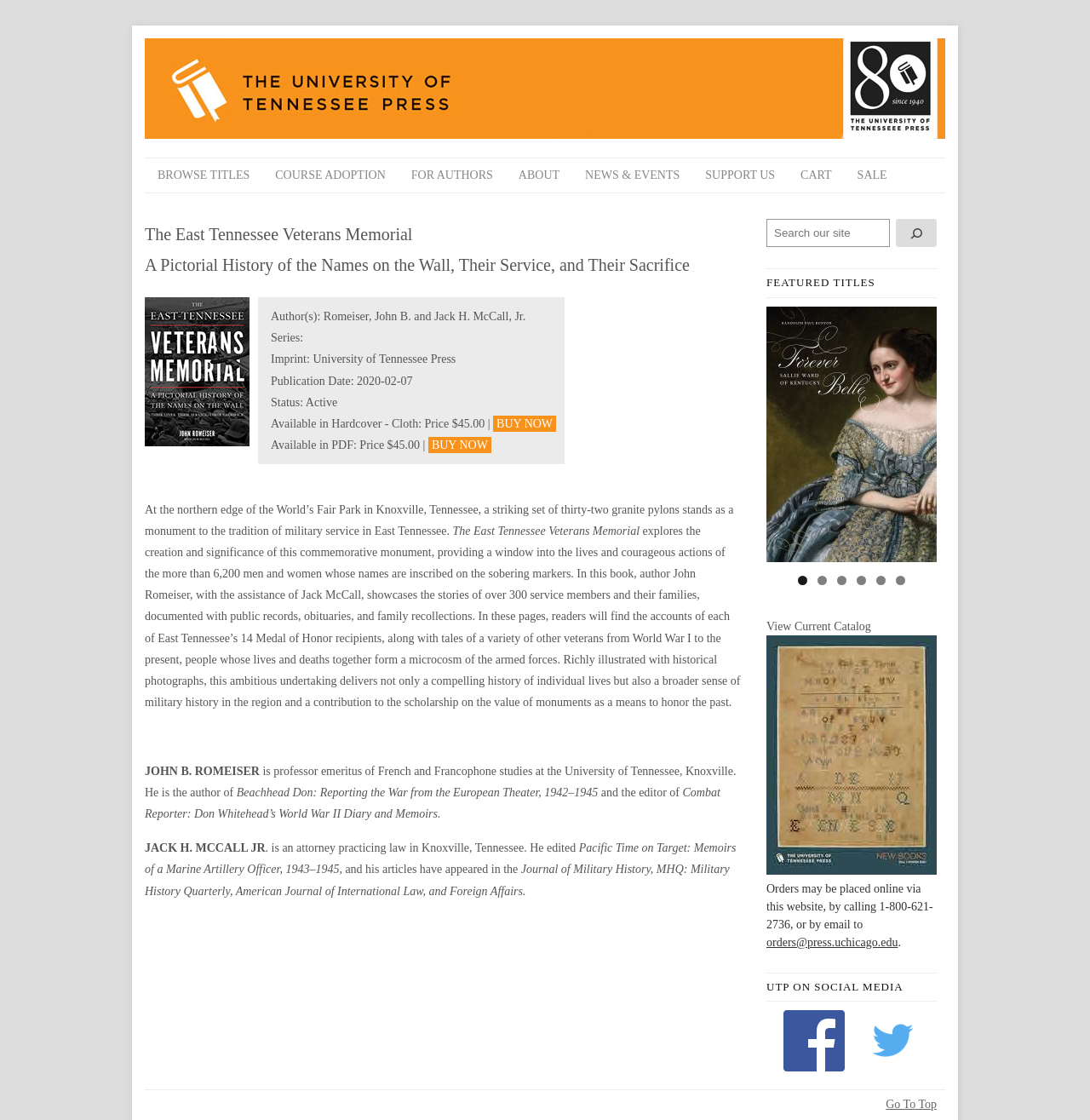Locate the bounding box coordinates of the element that should be clicked to execute the following instruction: "View the 'FEATURED TITLES'".

[0.703, 0.24, 0.859, 0.266]